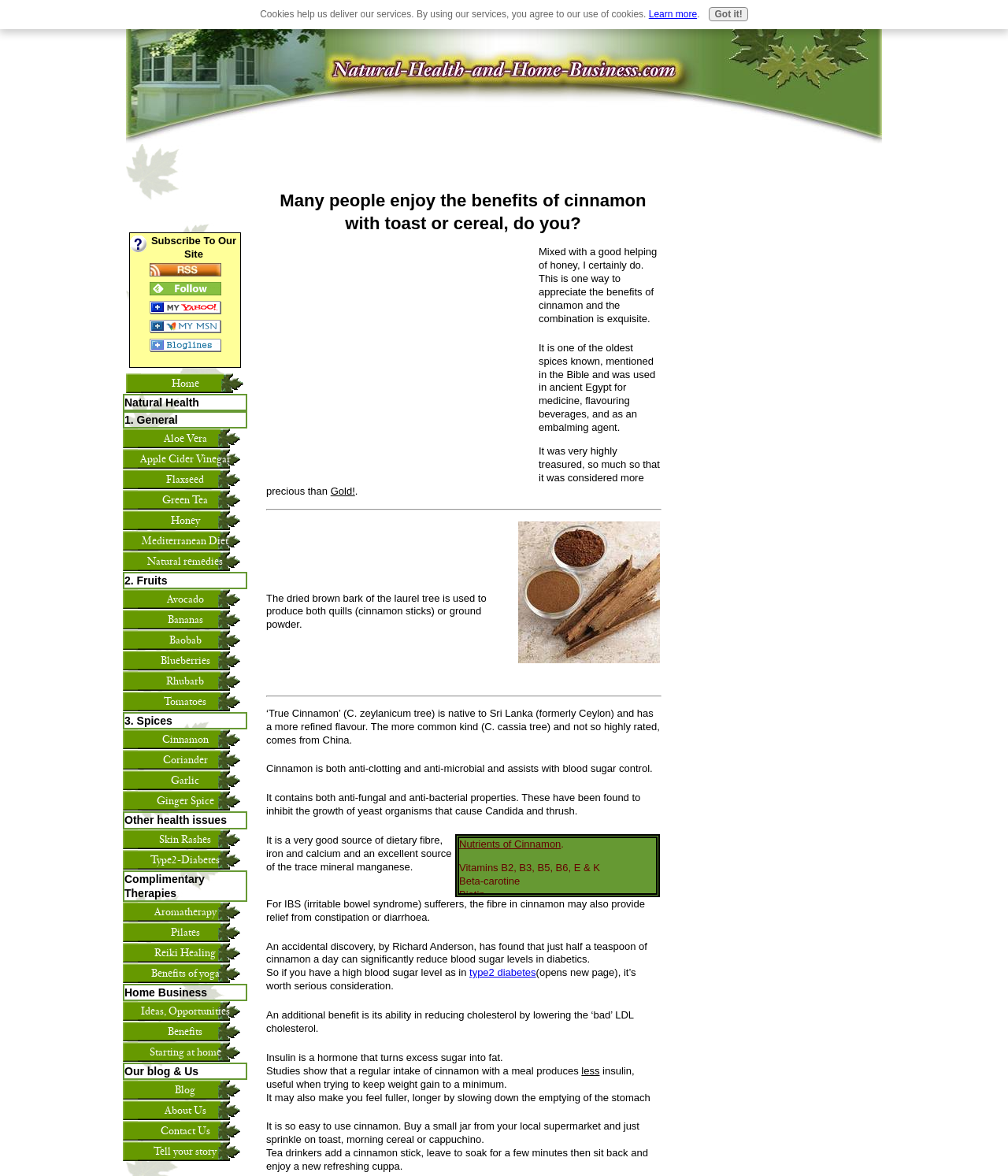Locate the bounding box coordinates of the element I should click to achieve the following instruction: "Contact the website administrators".

[0.122, 0.953, 0.245, 0.971]